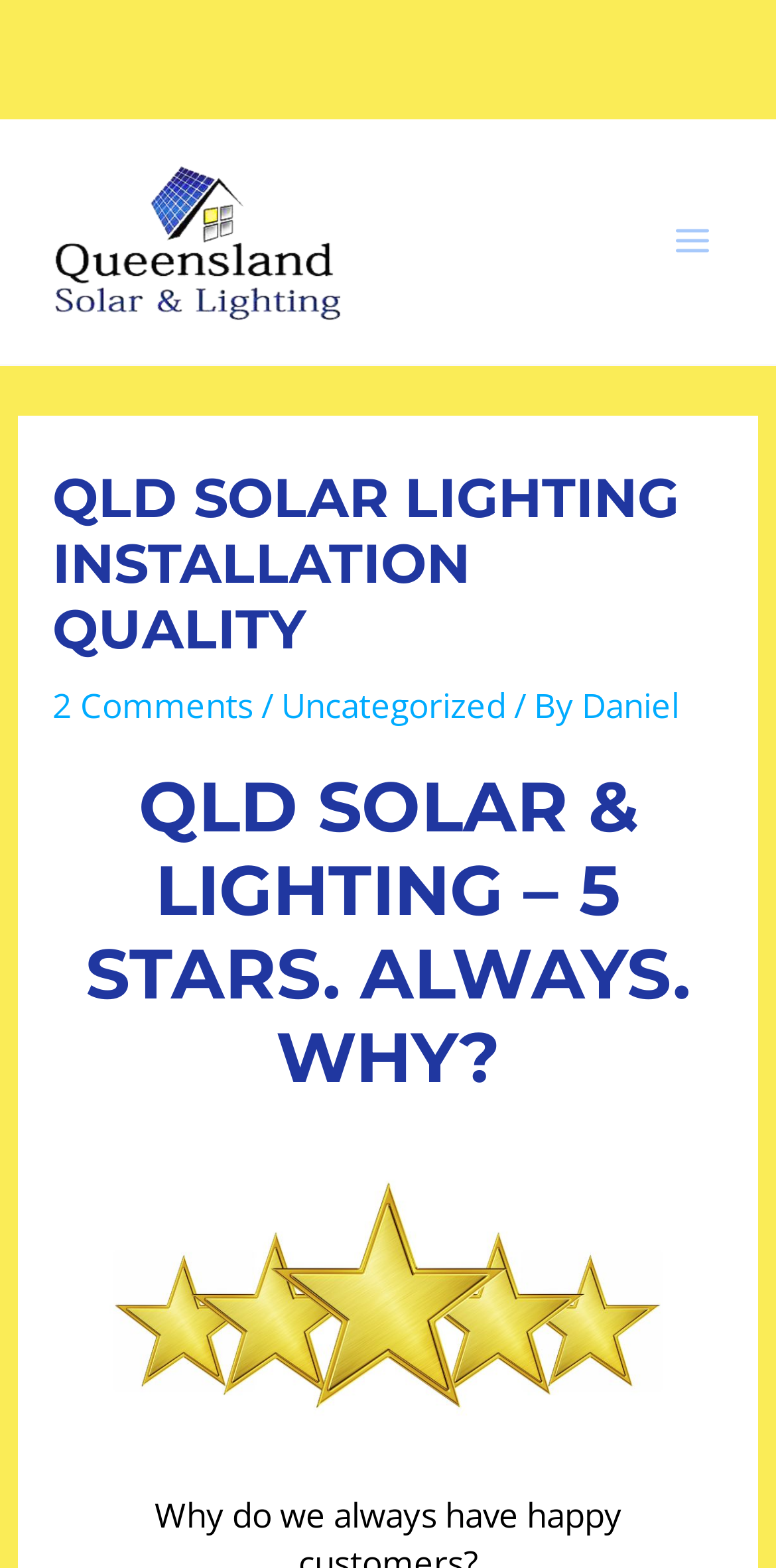Create a detailed narrative of the webpage’s visual and textual elements.

The webpage is about Queensland Solar and Lighting, a company that installs solar panels in Brisbane. At the top left, there is a link to the company's homepage with a corresponding image. On the top right, there is a button labeled "MAIN MENU" with an adjacent image. 

Below the top section, there is a header area that spans almost the entire width of the page. Within this header, there is a prominent heading that reads "QLD SOLAR LIGHTING INSTALLATION QUALITY". To the right of this heading, there are three links: "2 Comments", "Uncategorized", and "Daniel", separated by forward slashes. 

Further down, there is another heading that asks "QLD SOLAR & LIGHTING – 5 STARS. ALWAYS. WHY?". Below this heading, there is a link to "queensland solar and lighting reviews" accompanied by an image.